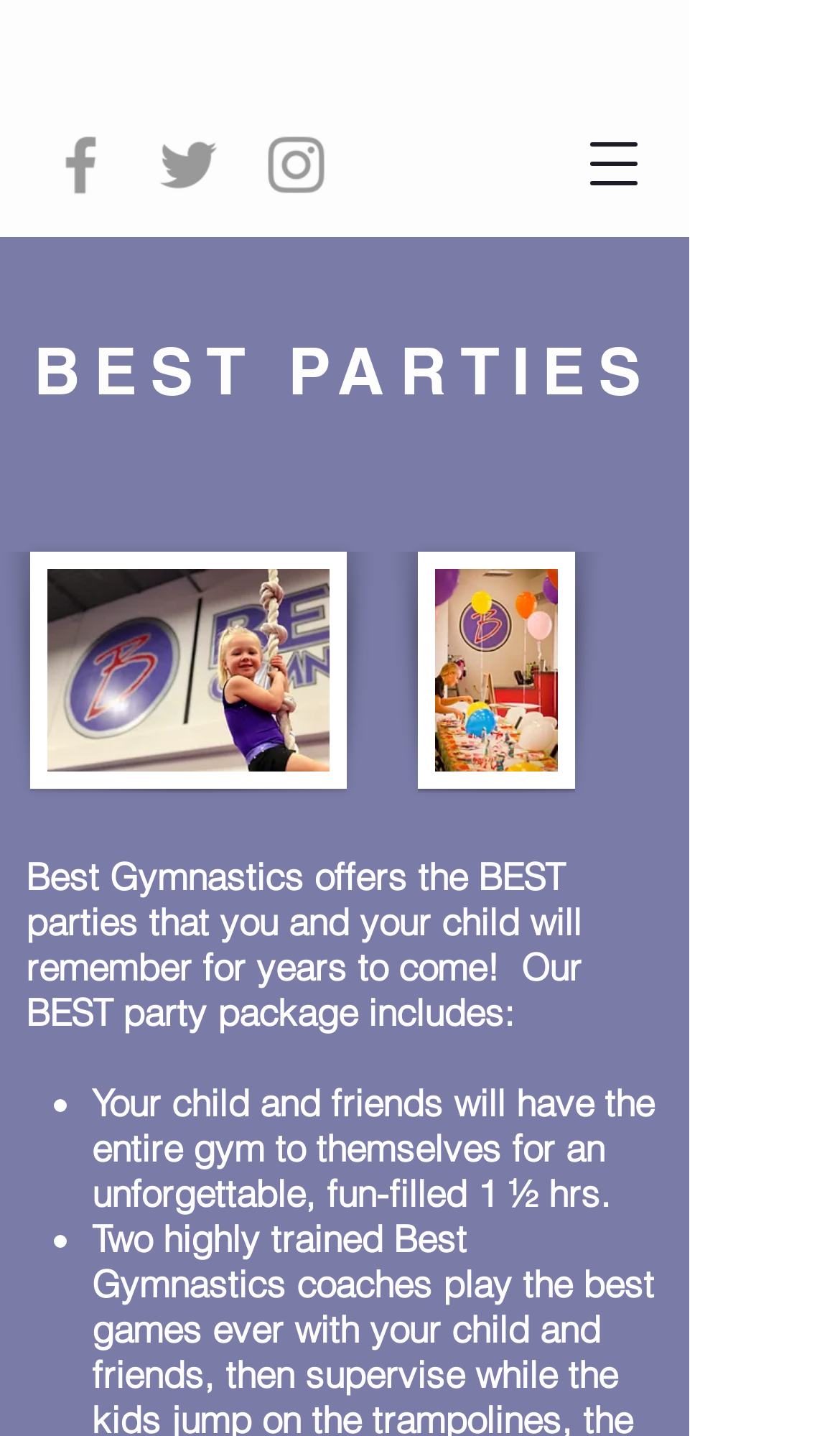What is the main theme of the webpage?
Use the screenshot to answer the question with a single word or phrase.

Gymnastics parties